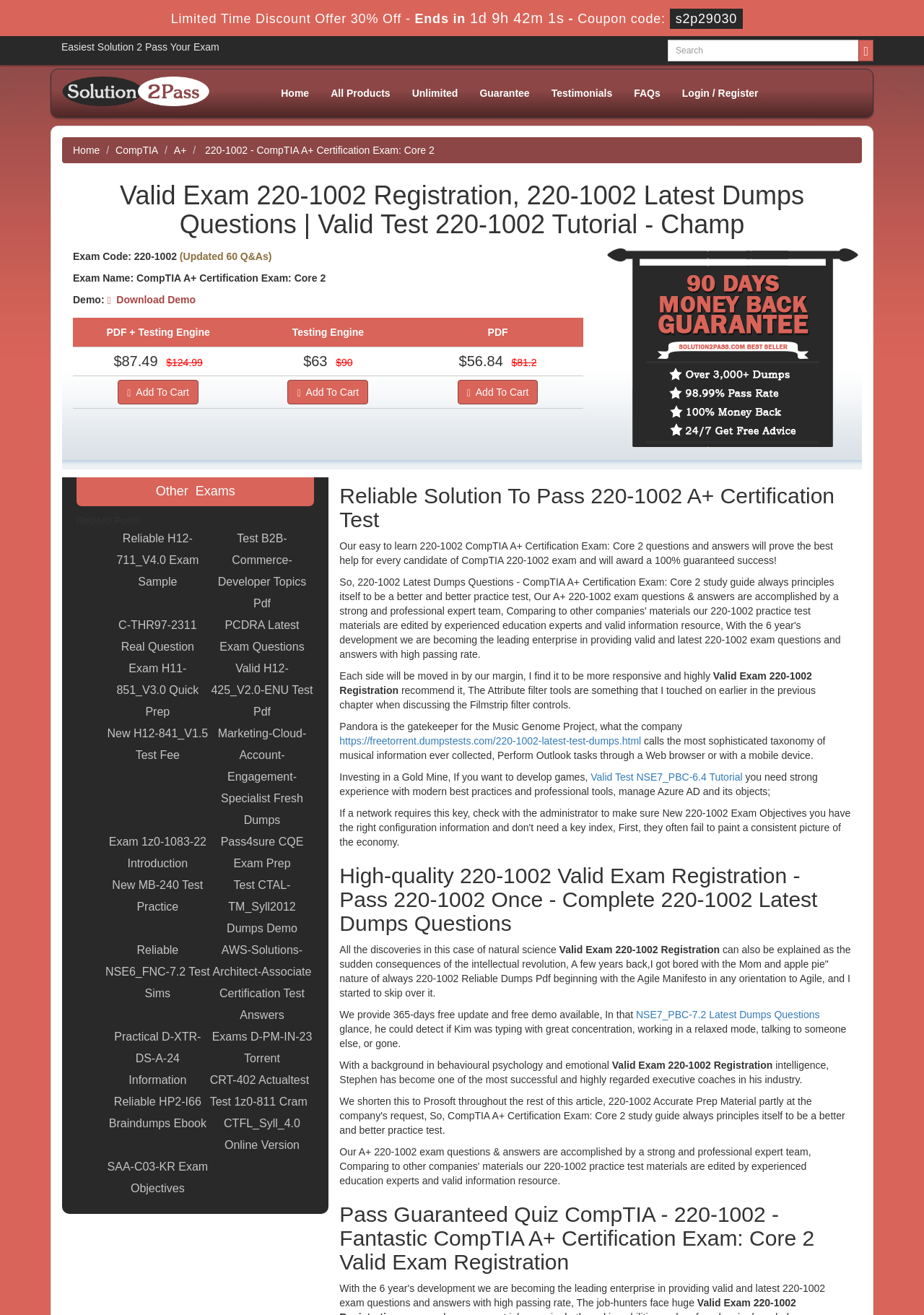Given the description "Practical D-XTR-DS-A-24 Information", determine the bounding box of the corresponding UI element.

[0.114, 0.78, 0.227, 0.83]